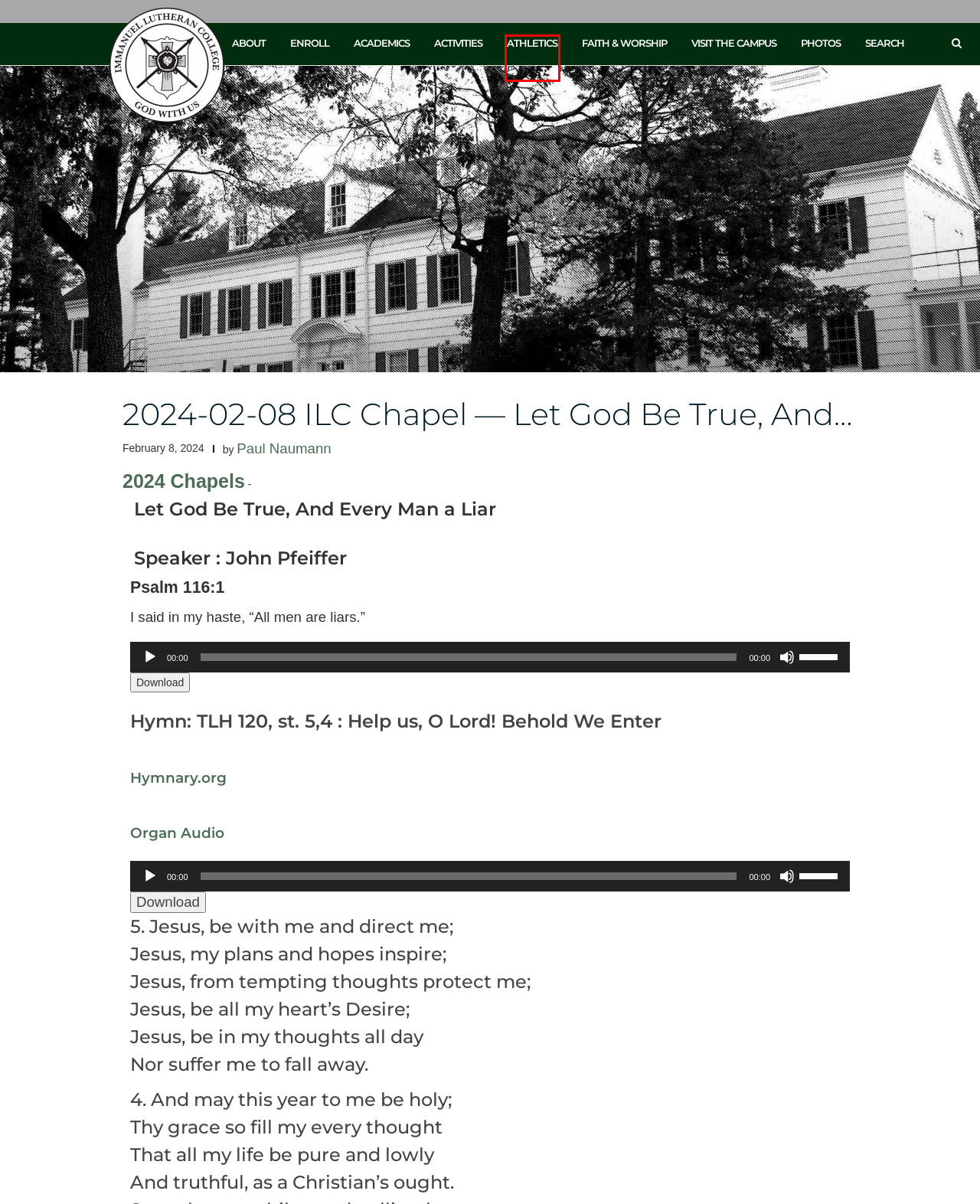Given a screenshot of a webpage featuring a red bounding box, identify the best matching webpage description for the new page after the element within the red box is clicked. Here are the options:
A. Search – Immanuel Lutheran High School, College, and Seminary
B. About – Immanuel Lutheran High School, College, and Seminary
C. Paul Naumann – Immanuel Lutheran High School, College, and Seminary
D. 2024 Chapels – Immanuel Lutheran High School, College, and Seminary
E. Athletics – Immanuel Lutheran High School, College, and Seminary
F. Visit the Campus – Immanuel Lutheran High School, College, and Seminary
G. Faith & Worship – Immanuel Lutheran High School, College, and Seminary
H. Academics – Immanuel Lutheran High School, College, and Seminary

E